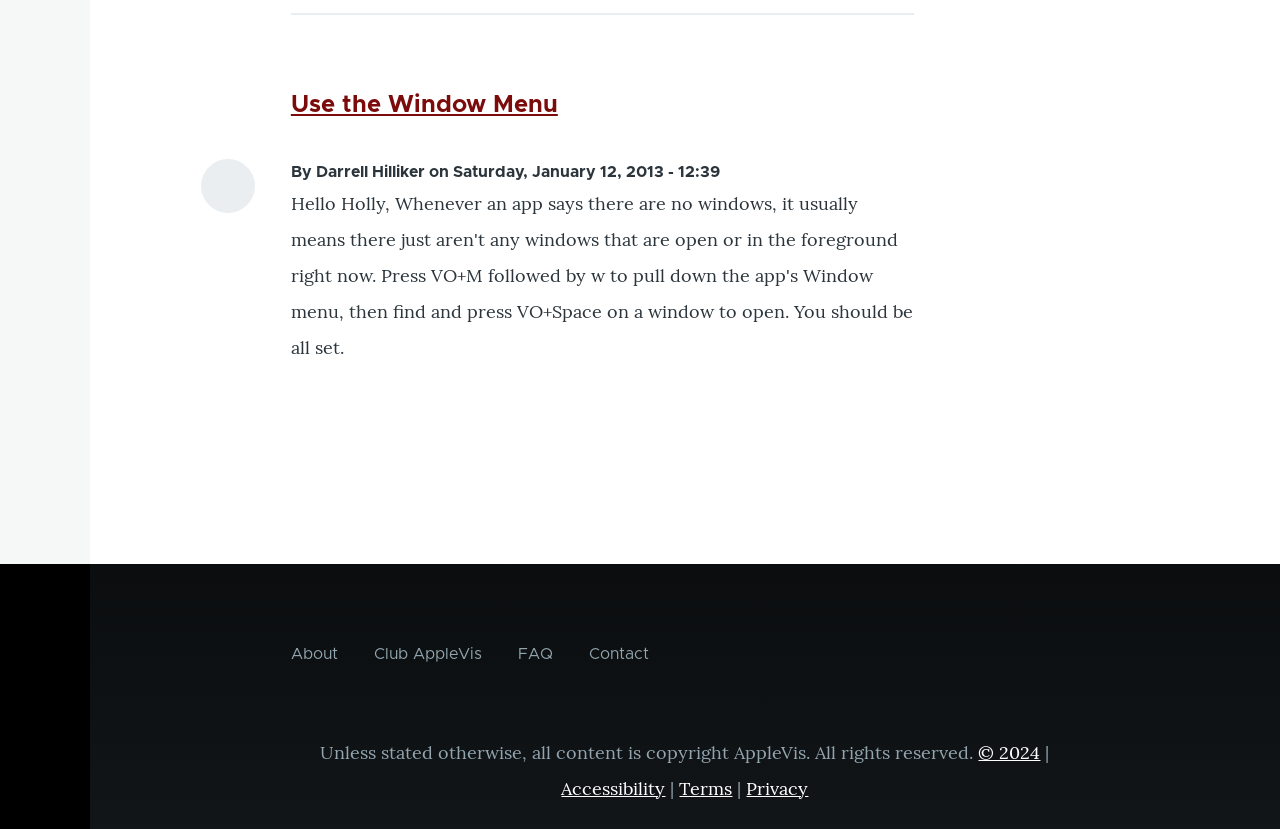How many links are there in the navigation section?
Give a thorough and detailed response to the question.

The navigation section has four links: 'About', 'Club AppleVis', 'FAQ', and 'Contact'.